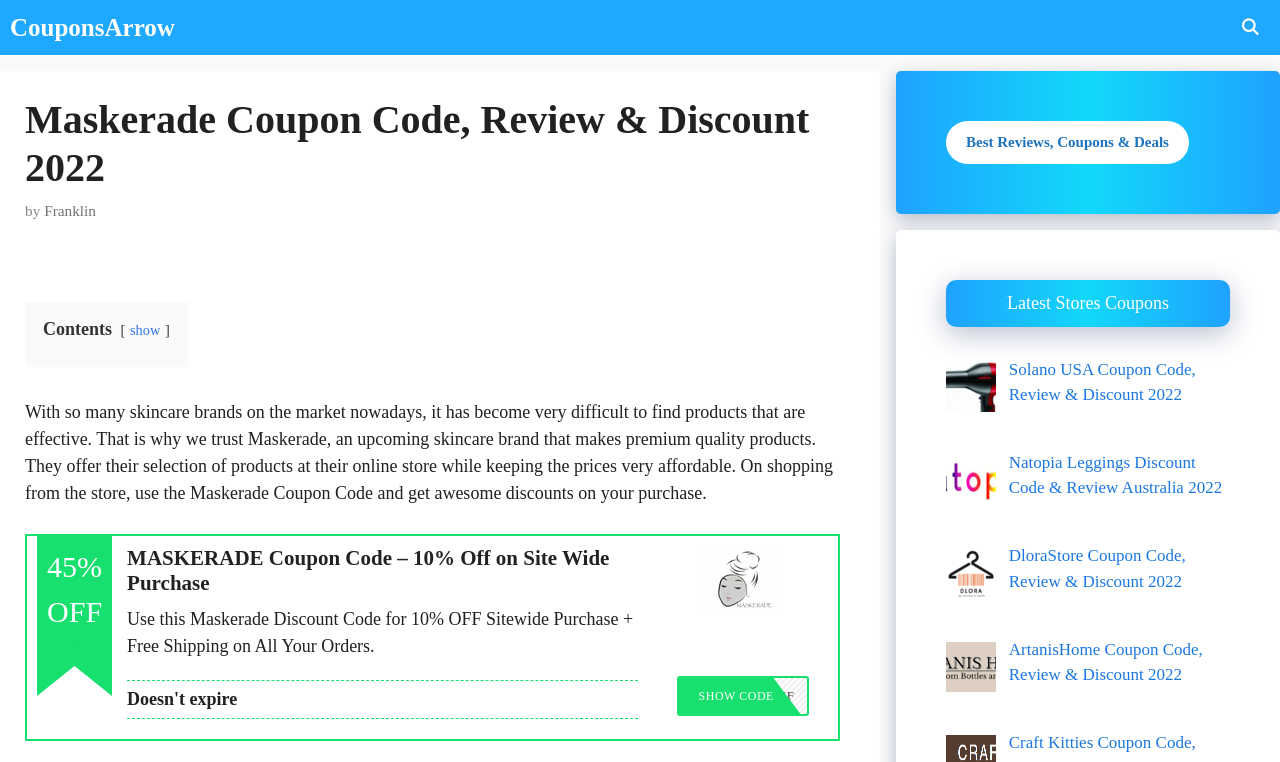Identify and provide the text of the main header on the webpage.

Maskerade Coupon Code, Review & Discount 2022